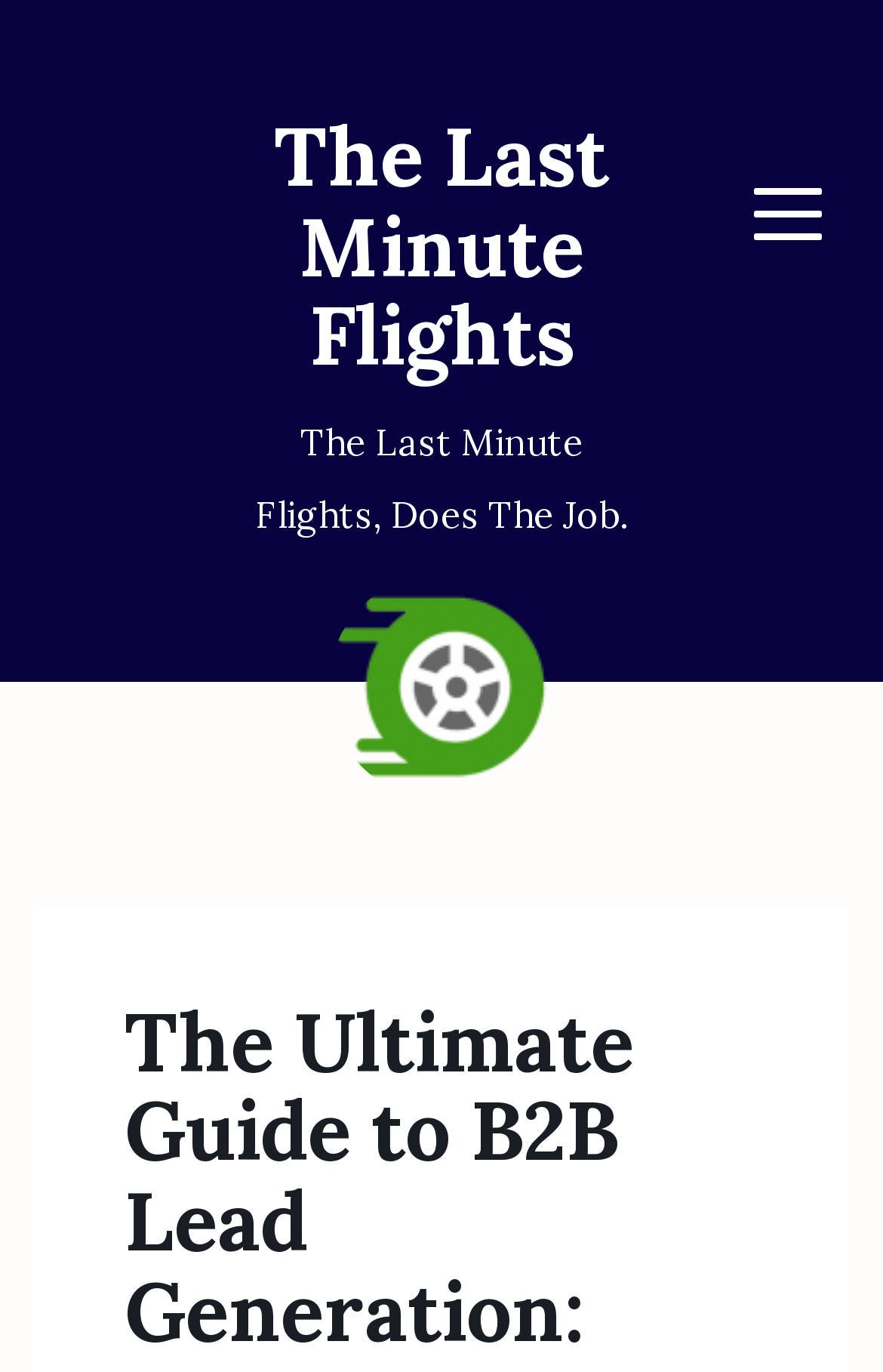Find and provide the bounding box coordinates for the UI element described with: "The Last Minute Flights".

[0.31, 0.076, 0.69, 0.283]